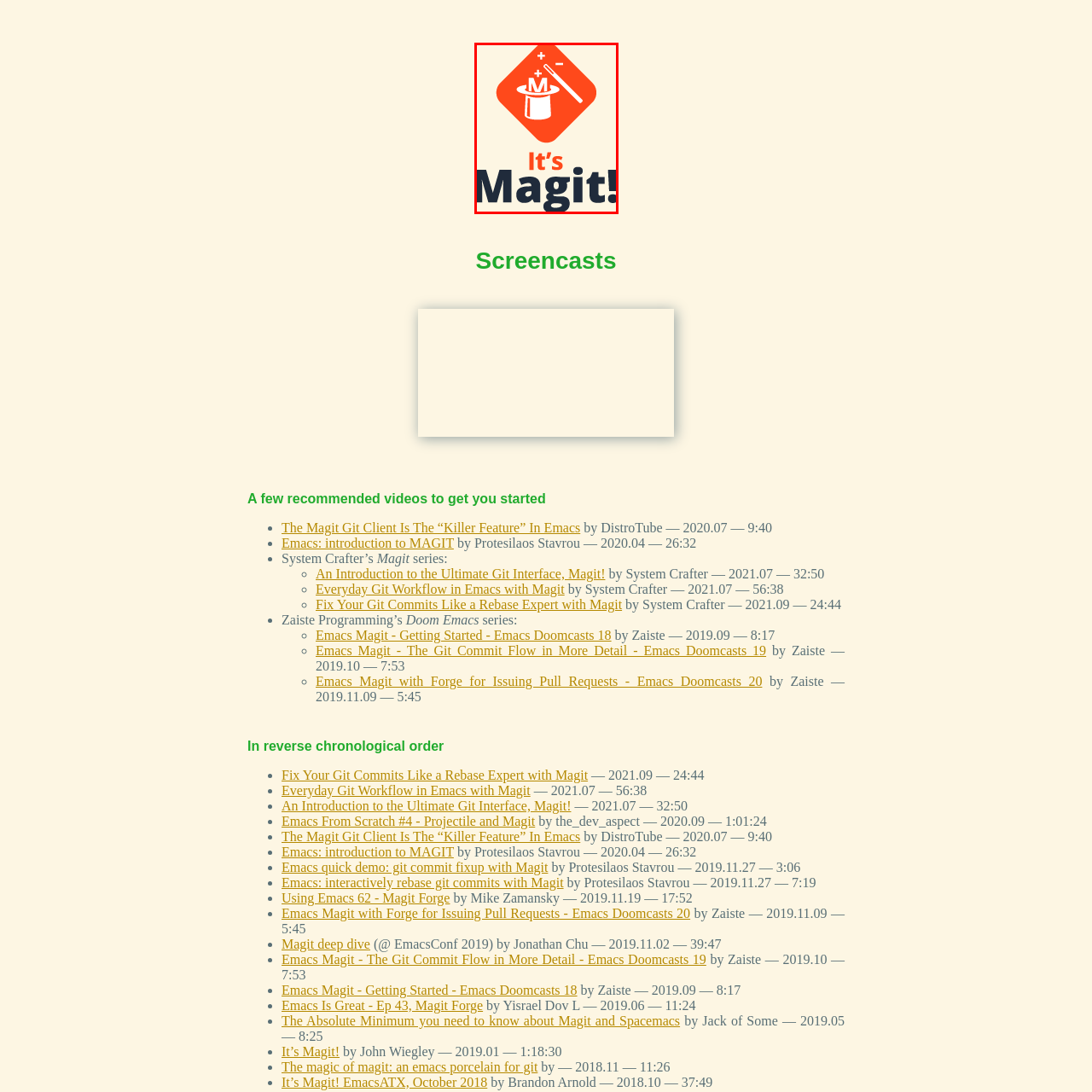Give a comprehensive caption for the image marked by the red rectangle.

The image features a vibrant logo for "Magit!", a popular package for the Emacs text editor that enhances Git integration. The design includes a playful depiction of a magician’s hat from which the letter "M" appears, symbolizing the magical transformations Magit brings to Git workflows. The logo is framed within a bold diamond shape in an eye-catching orange color, with the words "It's Magit!" prominently displayed. This logo serves as an engaging invitation for users looking to streamline and enhance their version control experience with Git through the powerful capabilities of Magit within Emacs.